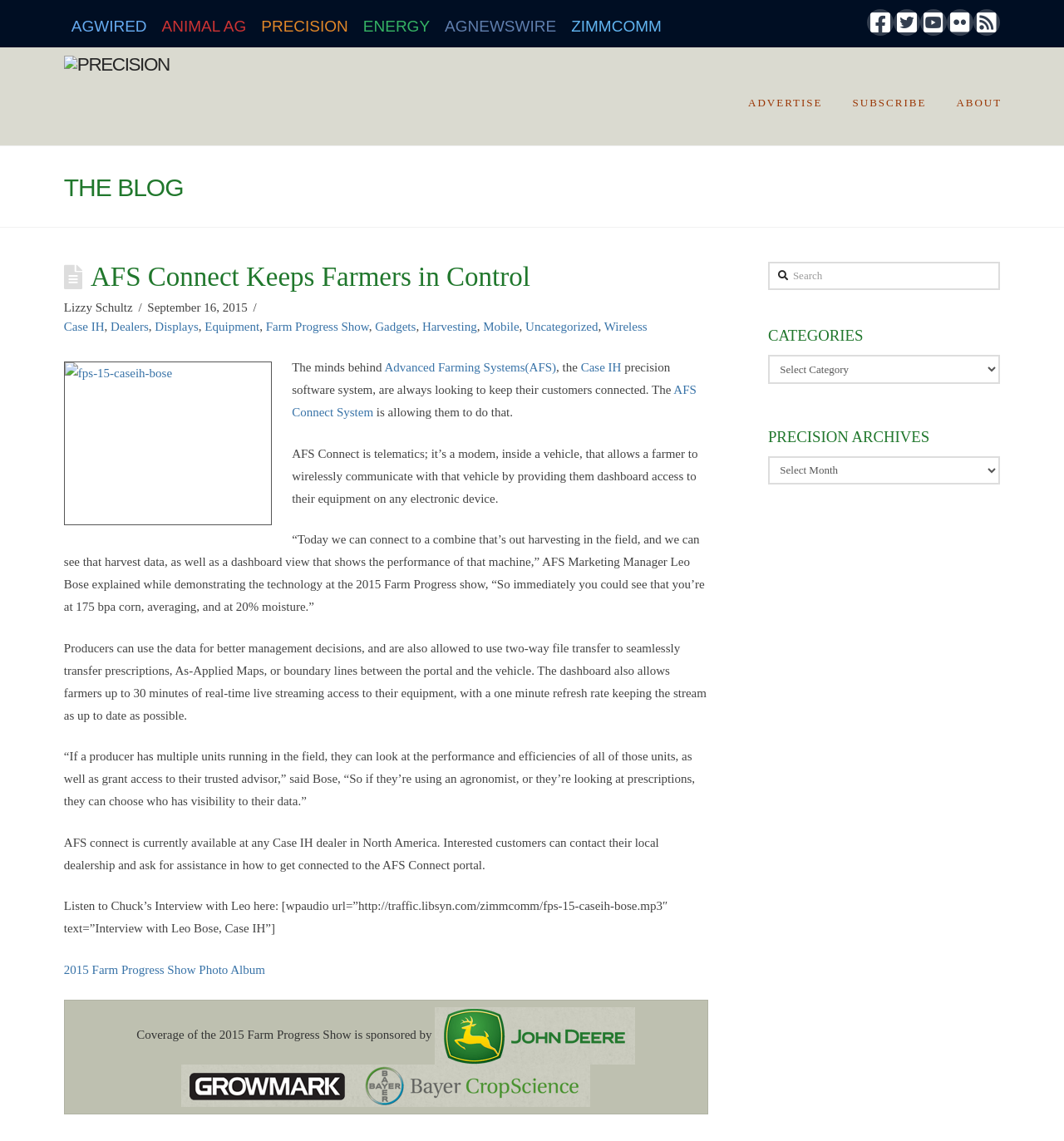Summarize the contents and layout of the webpage in detail.

The webpage is about AFS Connect, a precision software system that allows farmers to wirelessly communicate with their equipment and access dashboard data on any electronic device. The page has a header section with links to various categories, including AGWIRED, ANIMAL AG, PRECISION, ENERGY, and AGNEWSWIRE. There are also social media links to Facebook, Twitter, YouTube, Flickr, and RSS.

Below the header, there is a main content section with a heading "THE BLOG" and a subheading "AFS Connect Keeps Farmers in Control". The article discusses how AFS Connect allows farmers to connect to their equipment, access harvest data, and make better management decisions. There are quotes from AFS Marketing Manager Leo Bose explaining the features of the system.

The article is accompanied by an image of a combine harvester and a link to an interview with Leo Bose. There is also a section with links to related categories, including Case IH, Dealers, Displays, Equipment, Farm Progress Show, Gadgets, Harvesting, Mobile, and Uncategorized.

On the right side of the page, there is a complementary section with a search box, categories, and precision archives. The categories section has a dropdown menu with various options, and the precision archives section has a similar dropdown menu.

At the bottom of the page, there are sponsored links to John Deere, Growmark, and Bayer CropScience, each with an accompanying image.